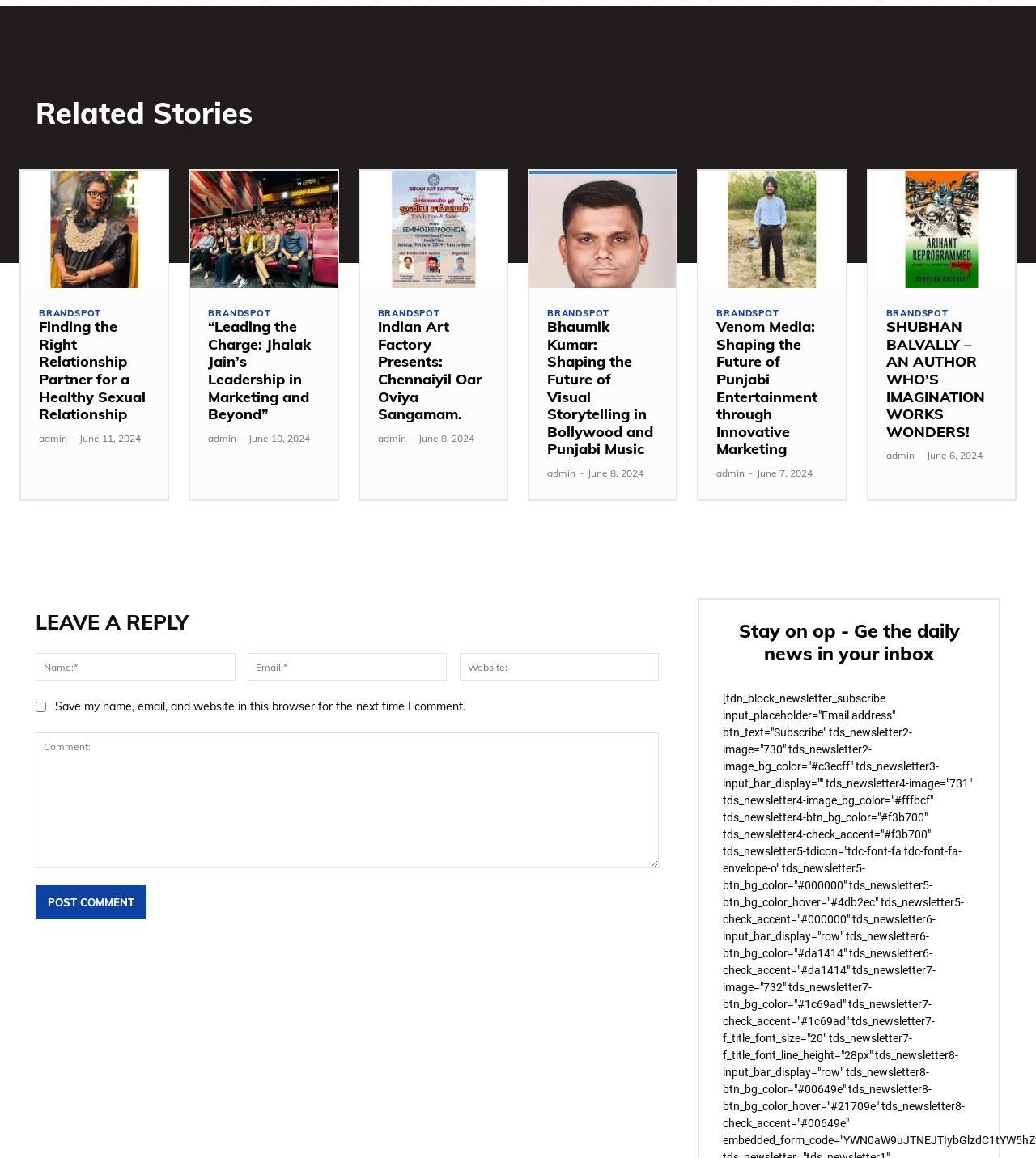Provide your answer to the question using just one word or phrase: How many articles are listed on this webpage?

8